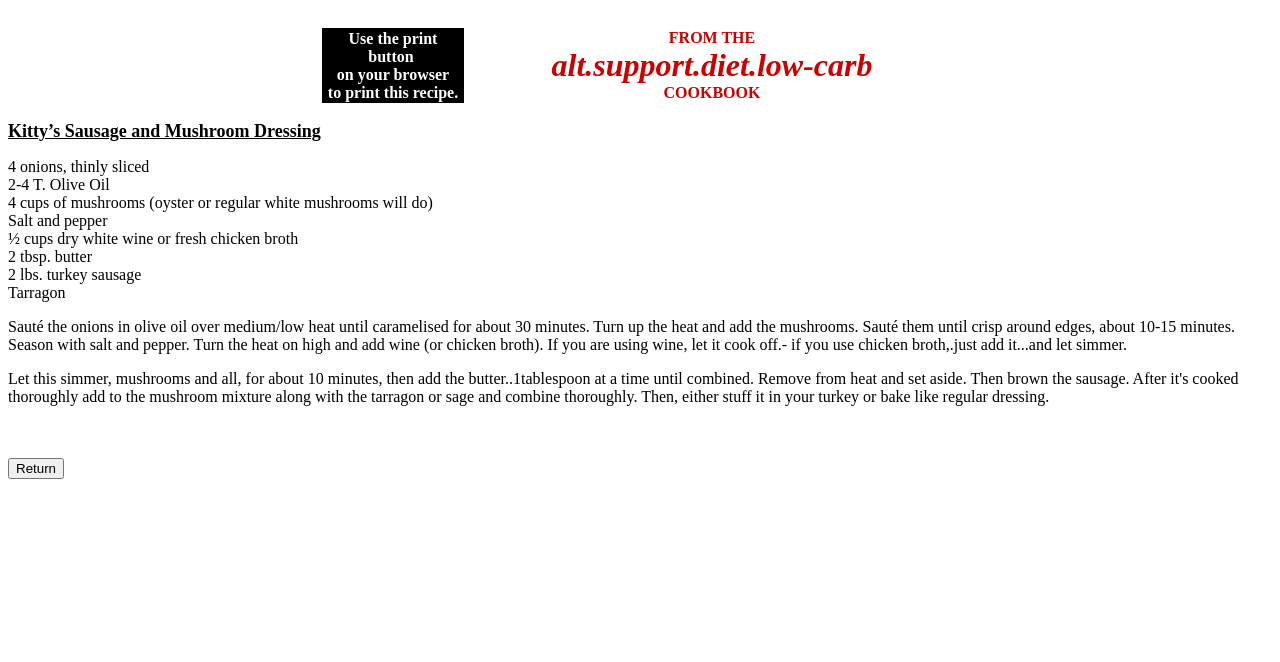What is the purpose of the button at the bottom?
Provide a detailed answer to the question using information from the image.

I found the purpose of the button by looking at the button element with the text 'Return' at coordinates [0.006, 0.692, 0.05, 0.724]. This button is likely to return the user to a previous page or state.